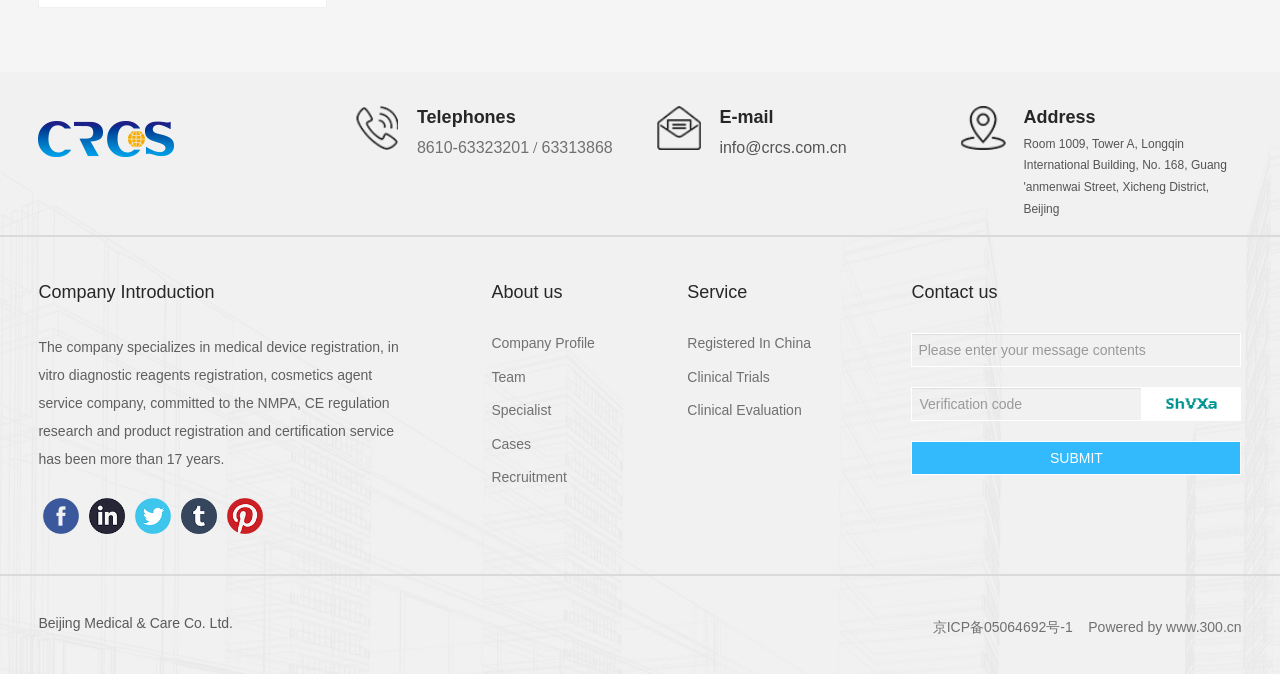Find and specify the bounding box coordinates that correspond to the clickable region for the instruction: "View the Company Profile".

[0.384, 0.497, 0.465, 0.521]